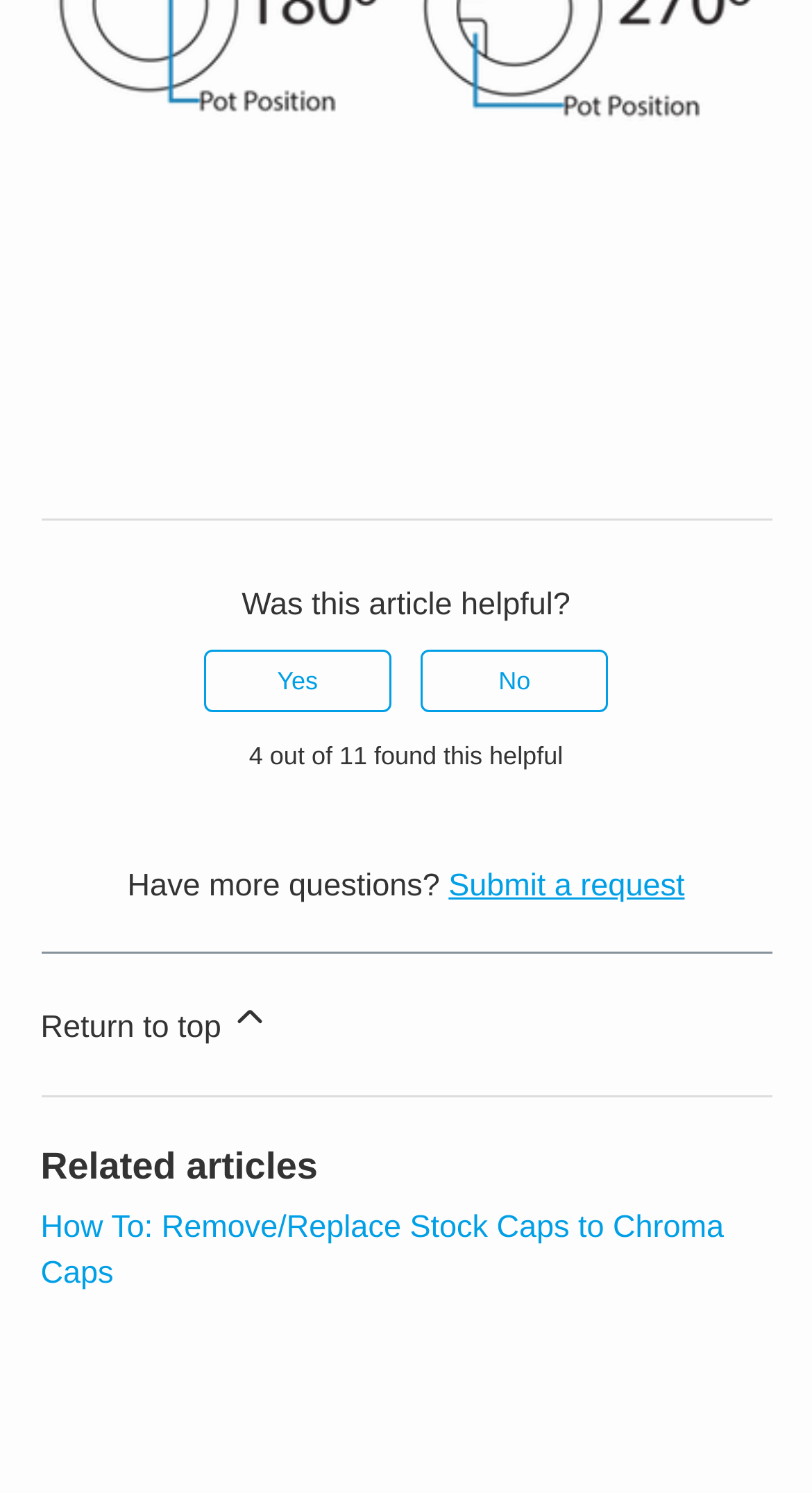What is the purpose of the buttons in the footer?
Using the screenshot, give a one-word or short phrase answer.

Rate article helpfulness